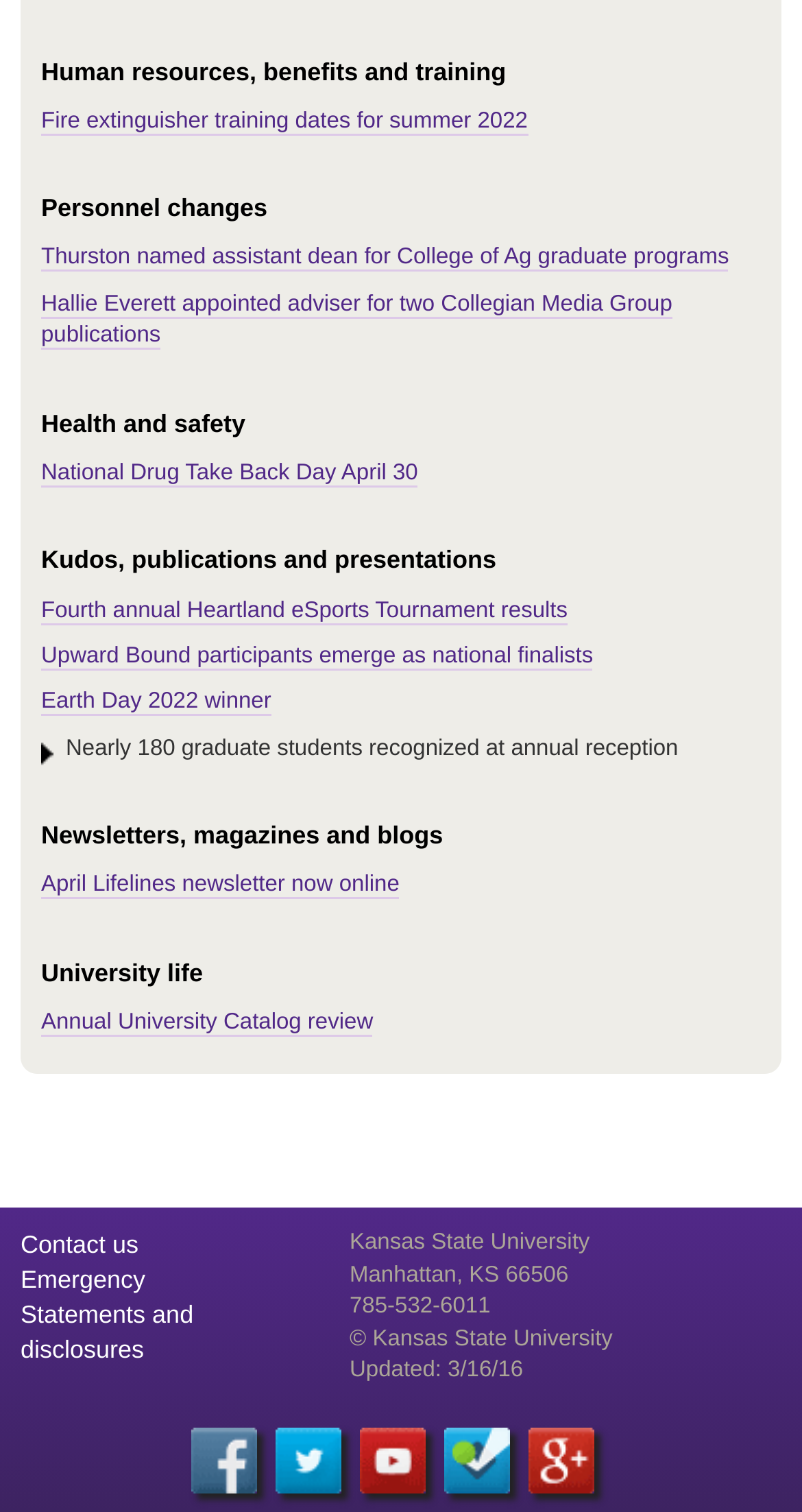Determine the bounding box coordinates of the section to be clicked to follow the instruction: "Read the article 'Impeller vs. Agitator – Which One is Better?'". The coordinates should be given as four float numbers between 0 and 1, formatted as [left, top, right, bottom].

None